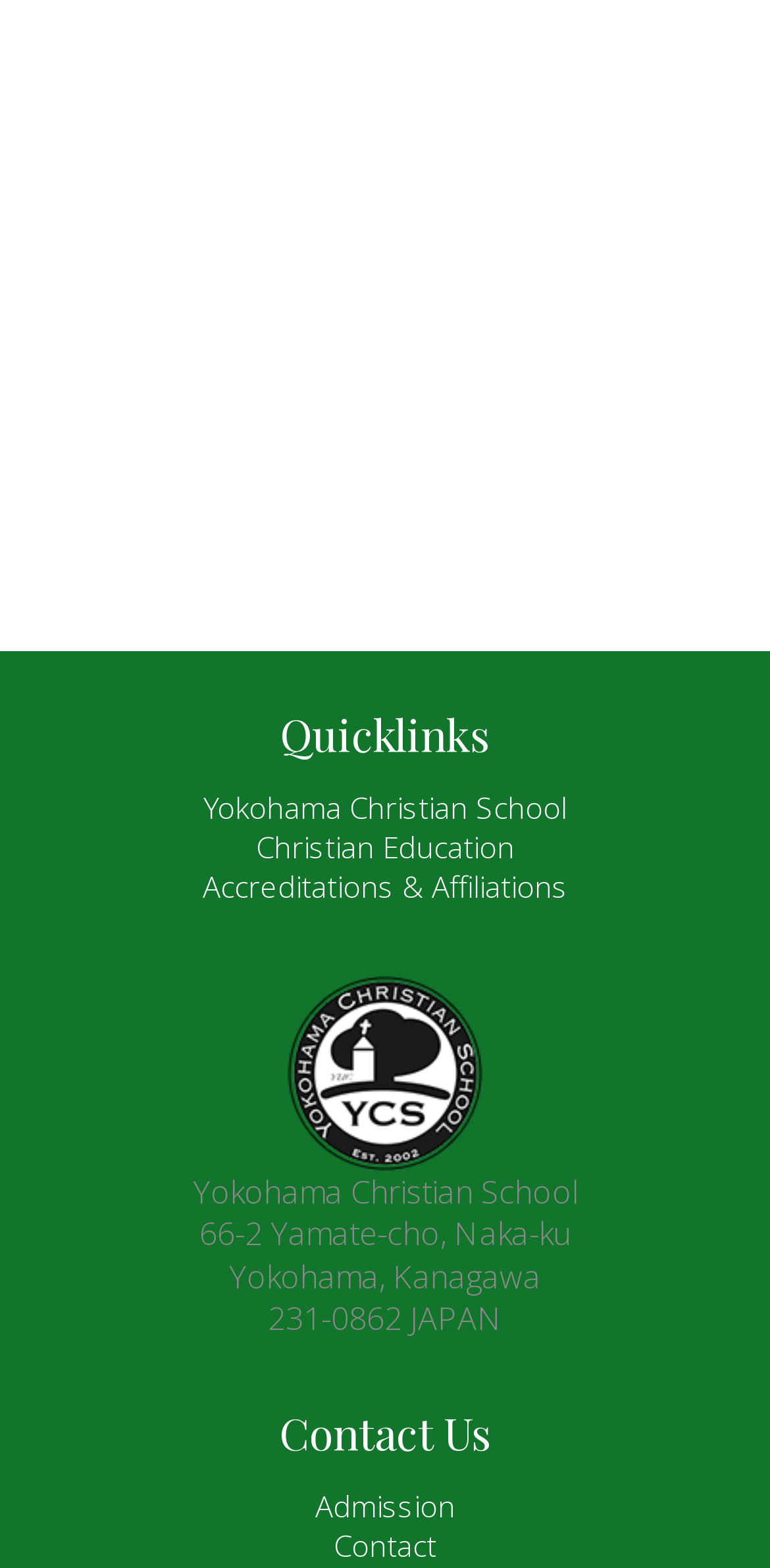Respond to the question below with a single word or phrase:
What is the contact section for?

To contact the school